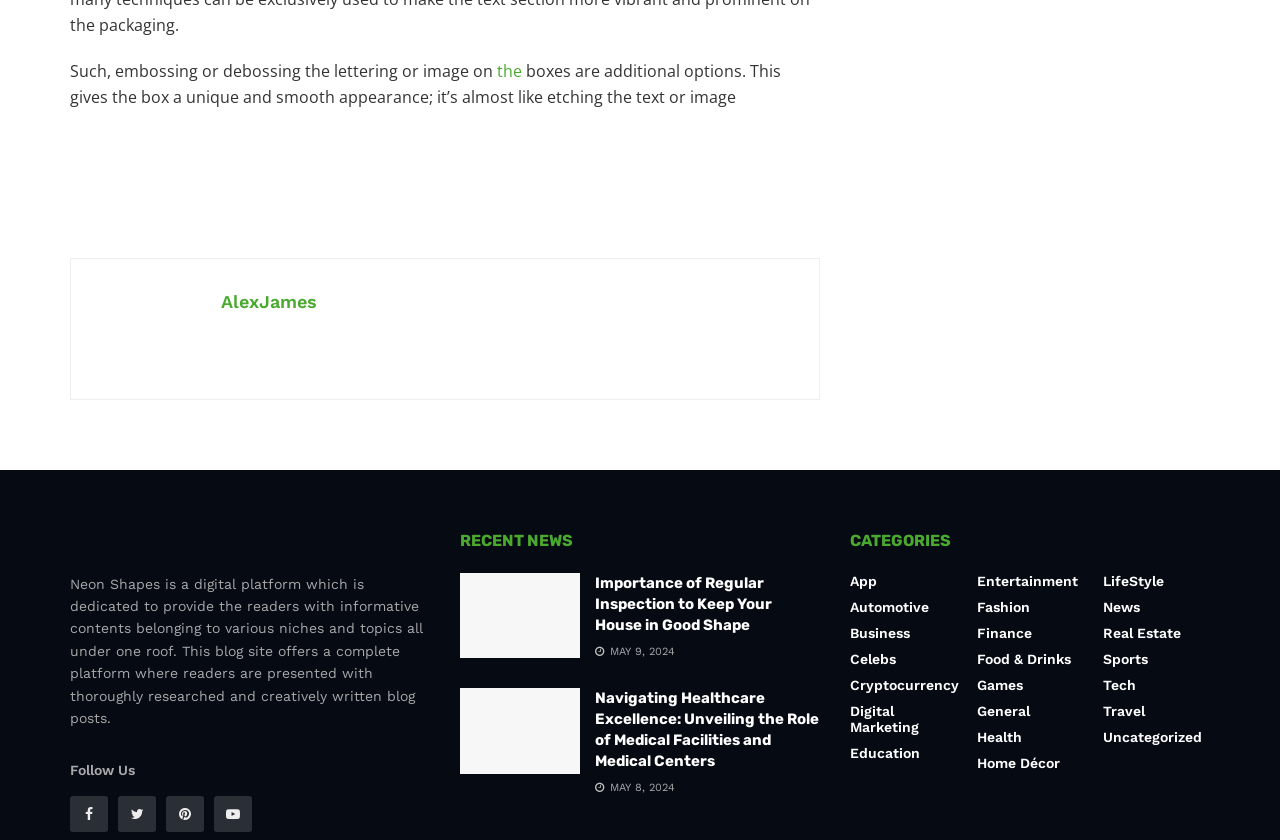Determine the bounding box coordinates of the region to click in order to accomplish the following instruction: "Follow the 'Neon Shapes' link". Provide the coordinates as four float numbers between 0 and 1, specifically [left, top, right, bottom].

[0.055, 0.631, 0.336, 0.658]